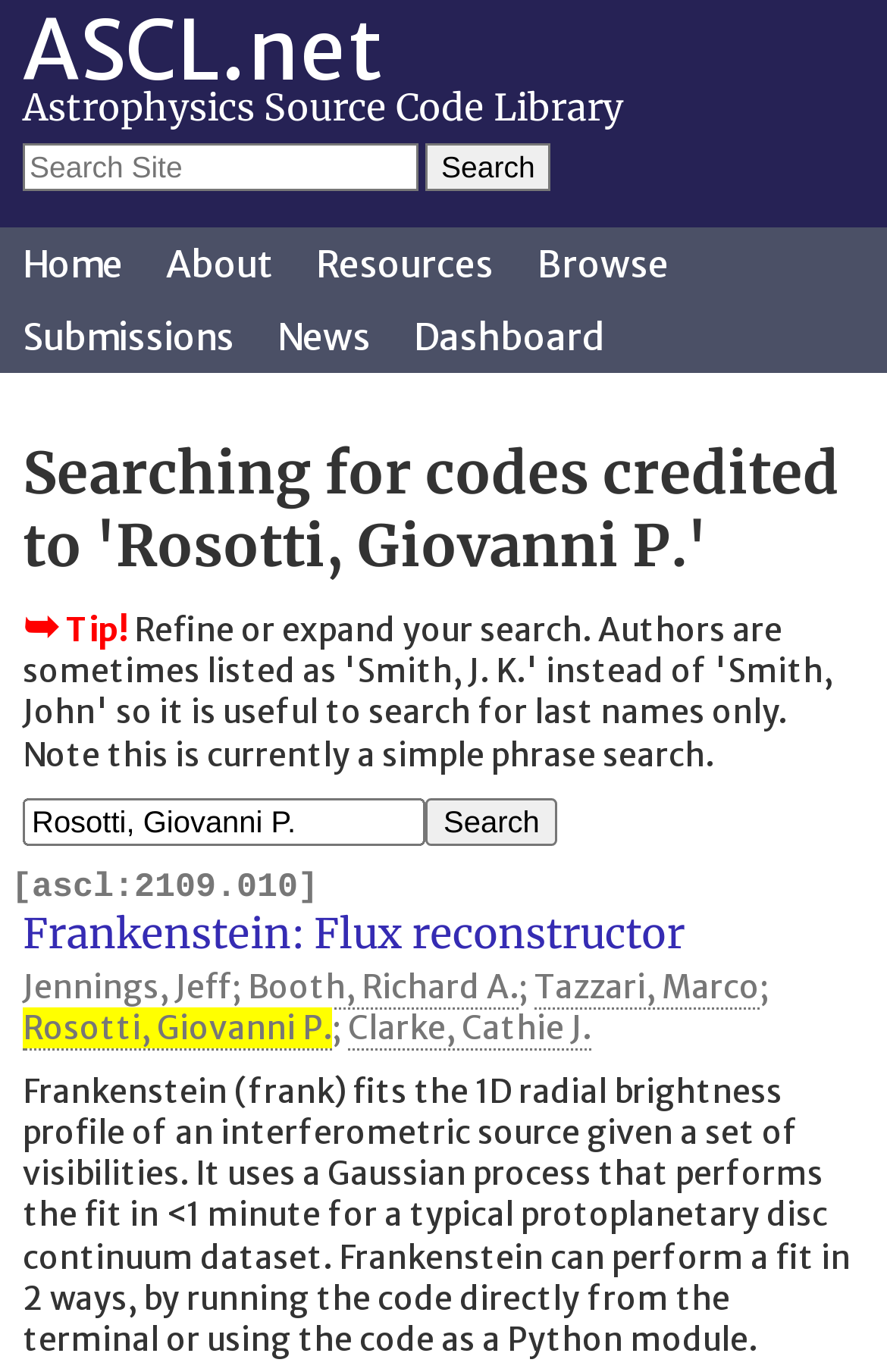Determine the bounding box coordinates of the region that needs to be clicked to achieve the task: "View the details of 'Frankenstein: Flux reconstructor'".

[0.026, 0.661, 0.772, 0.699]